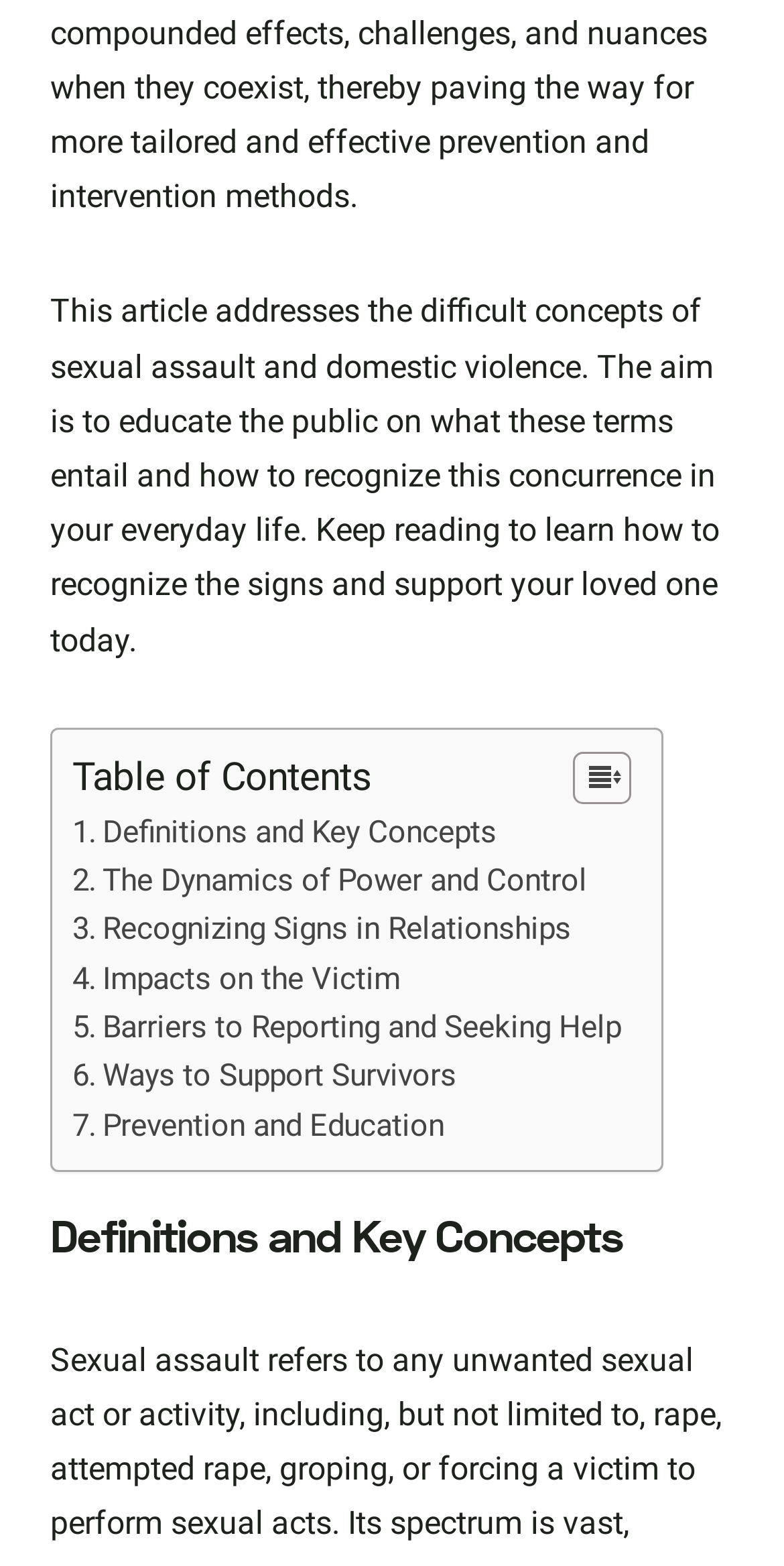Find the bounding box coordinates of the clickable area that will achieve the following instruction: "Explore 'Ways to Support Survivors'".

[0.131, 0.676, 0.582, 0.699]